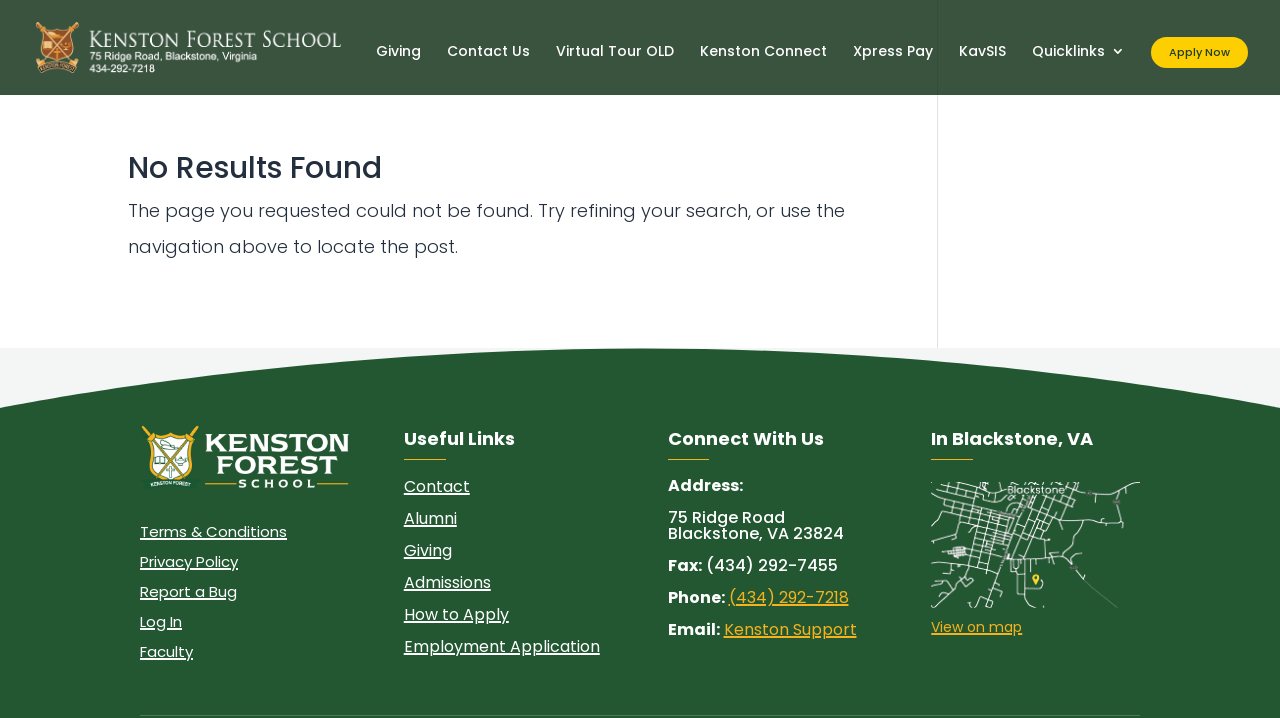What is the phone number of the school?
Answer the question with as much detail as you can, using the image as a reference.

The phone number of the school is located in the bottom-right corner of the webpage, inside a link element, and it says '(434) 292-7218'.